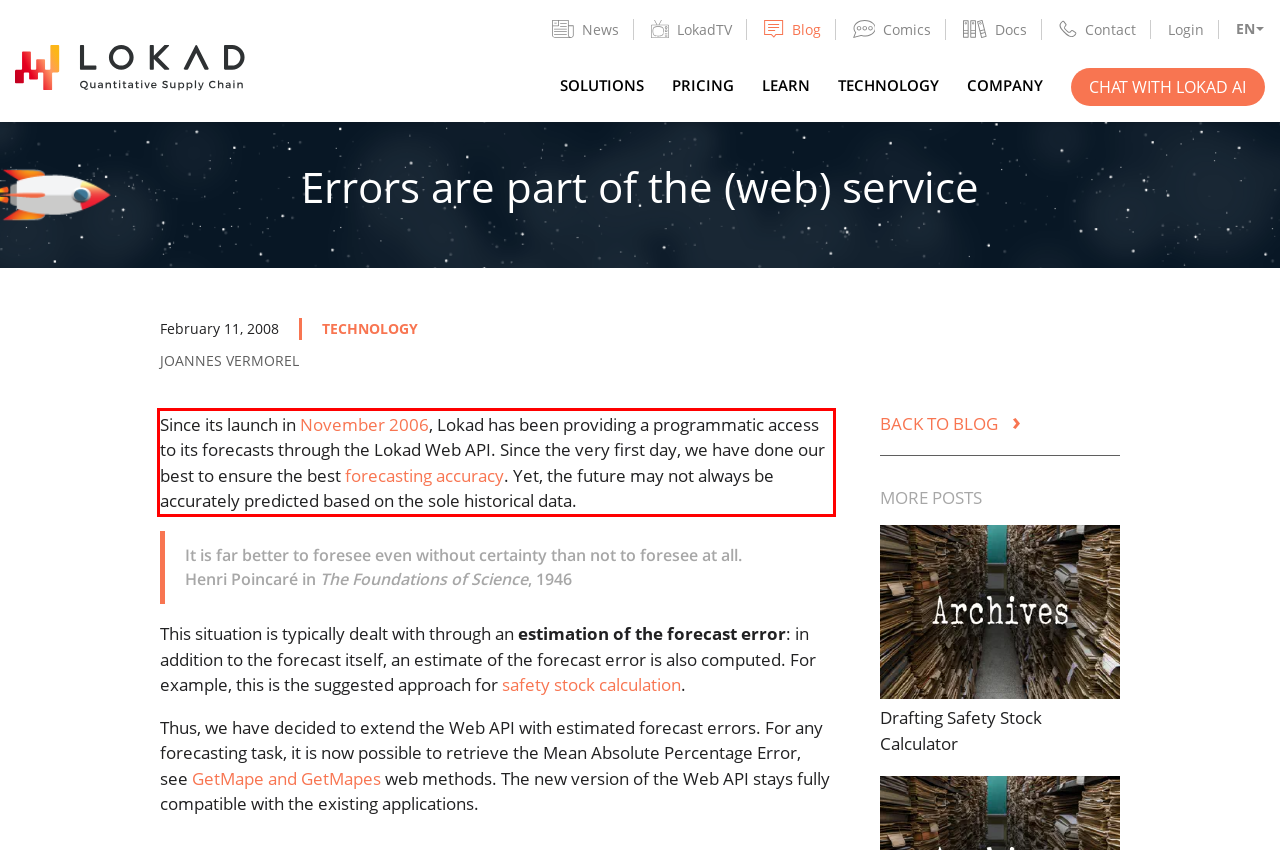Look at the webpage screenshot and recognize the text inside the red bounding box.

Since its launch in November 2006, Lokad has been providing a programmatic access to its forecasts through the Lokad Web API. Since the very first day, we have done our best to ensure the best forecasting accuracy. Yet, the future may not always be accurately predicted based on the sole historical data.